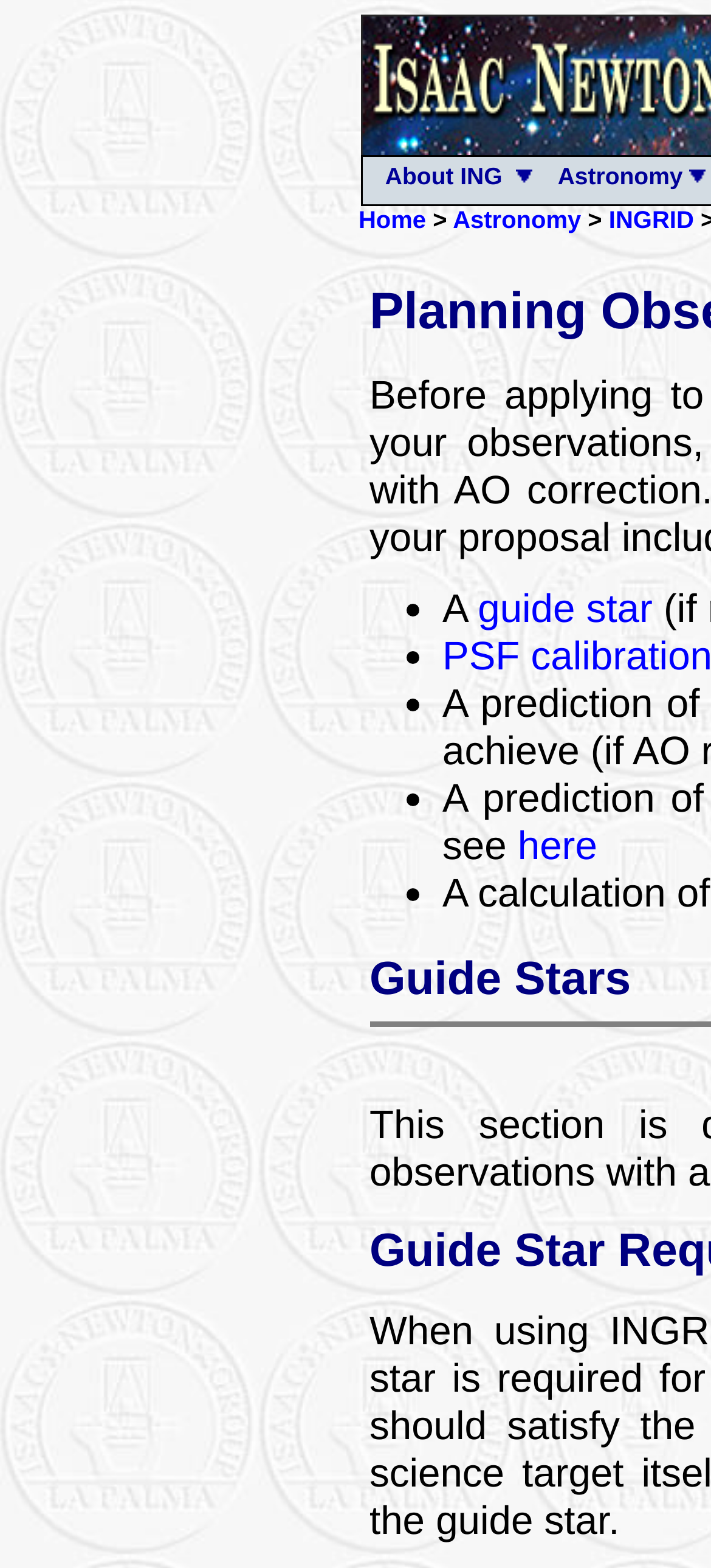Offer an in-depth caption of the entire webpage.

The webpage is titled "Planning Observations" and has a navigation menu at the top with four links: "About ING" and "Astronomy" on the right side, and "Home" and "Astronomy" on the left side. Each of these links has an accompanying image.

Below the navigation menu, there are three links in a row: "Home", "Astronomy", and "INGRID". 

Further down, there is a list of items, each marked with a bullet point ("•"). The list contains a single character "A", followed by a link to "guide star". The list continues with more bullet points, but without any accompanying text. 

At the bottom of the list, there is a link to "here". The overall layout of the webpage is organized, with clear sections for navigation, links, and lists.